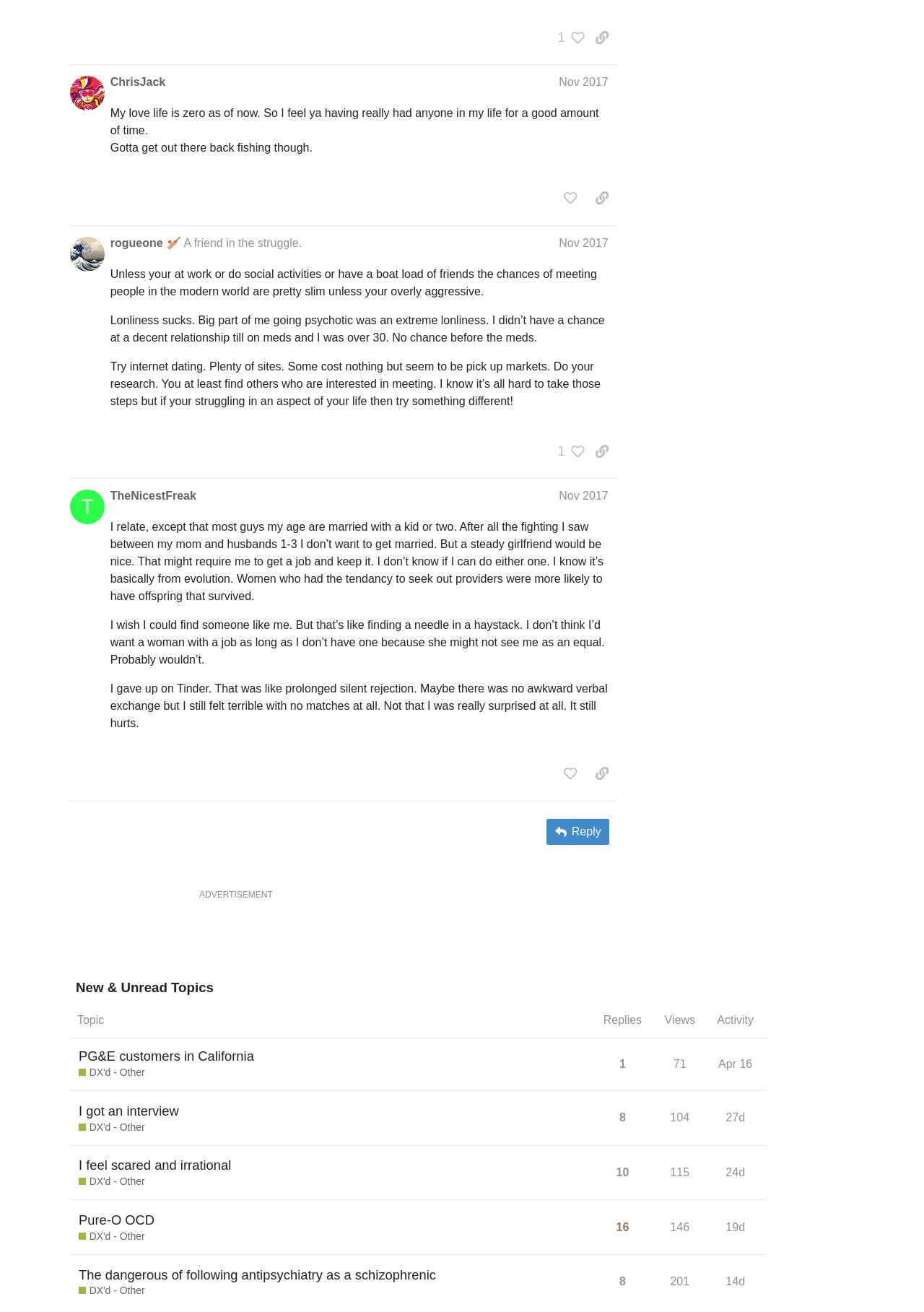Locate the bounding box coordinates of the clickable region necessary to complete the following instruction: "like this post". Provide the coordinates in the format of four float numbers between 0 and 1, i.e., [left, top, right, bottom].

[0.602, 0.142, 0.632, 0.161]